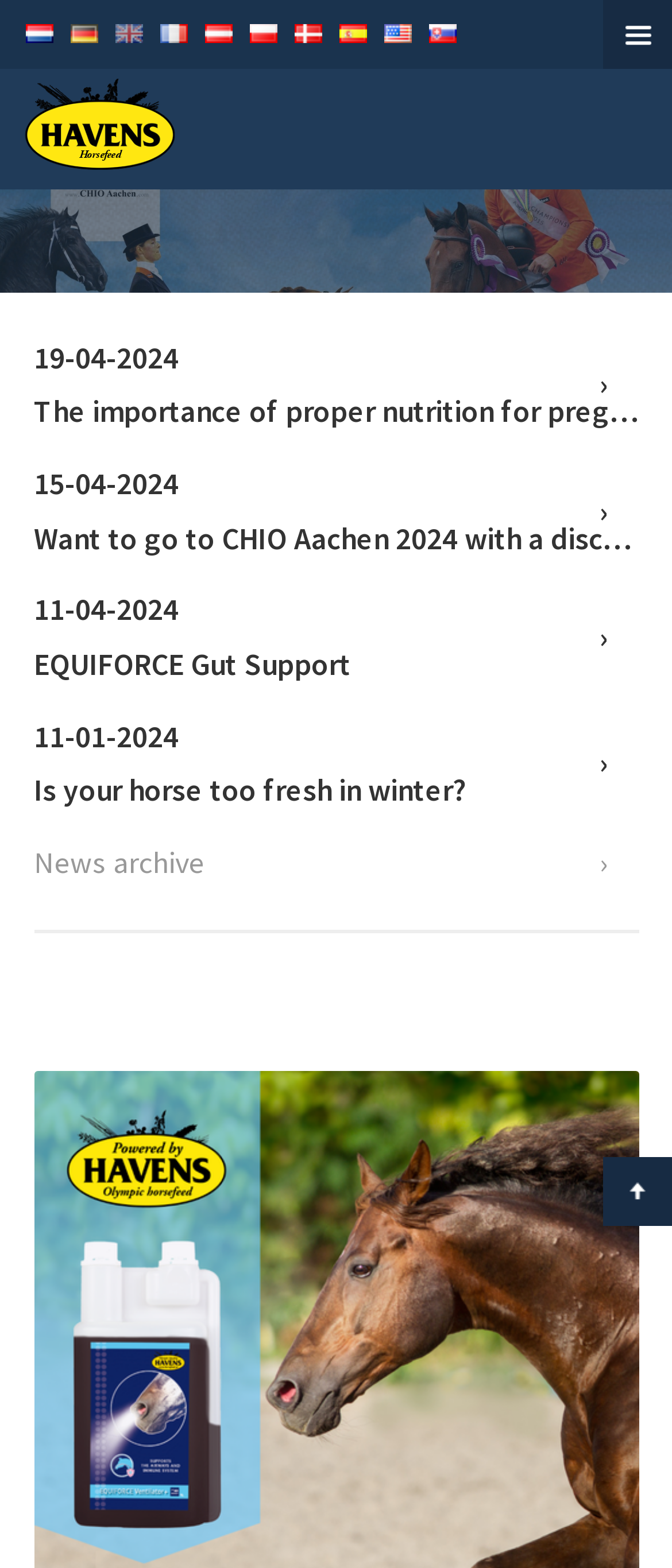Identify the bounding box of the UI element described as follows: "title="es"". Provide the coordinates as four float numbers in the range of 0 to 1 [left, top, right, bottom].

[0.505, 0.004, 0.546, 0.039]